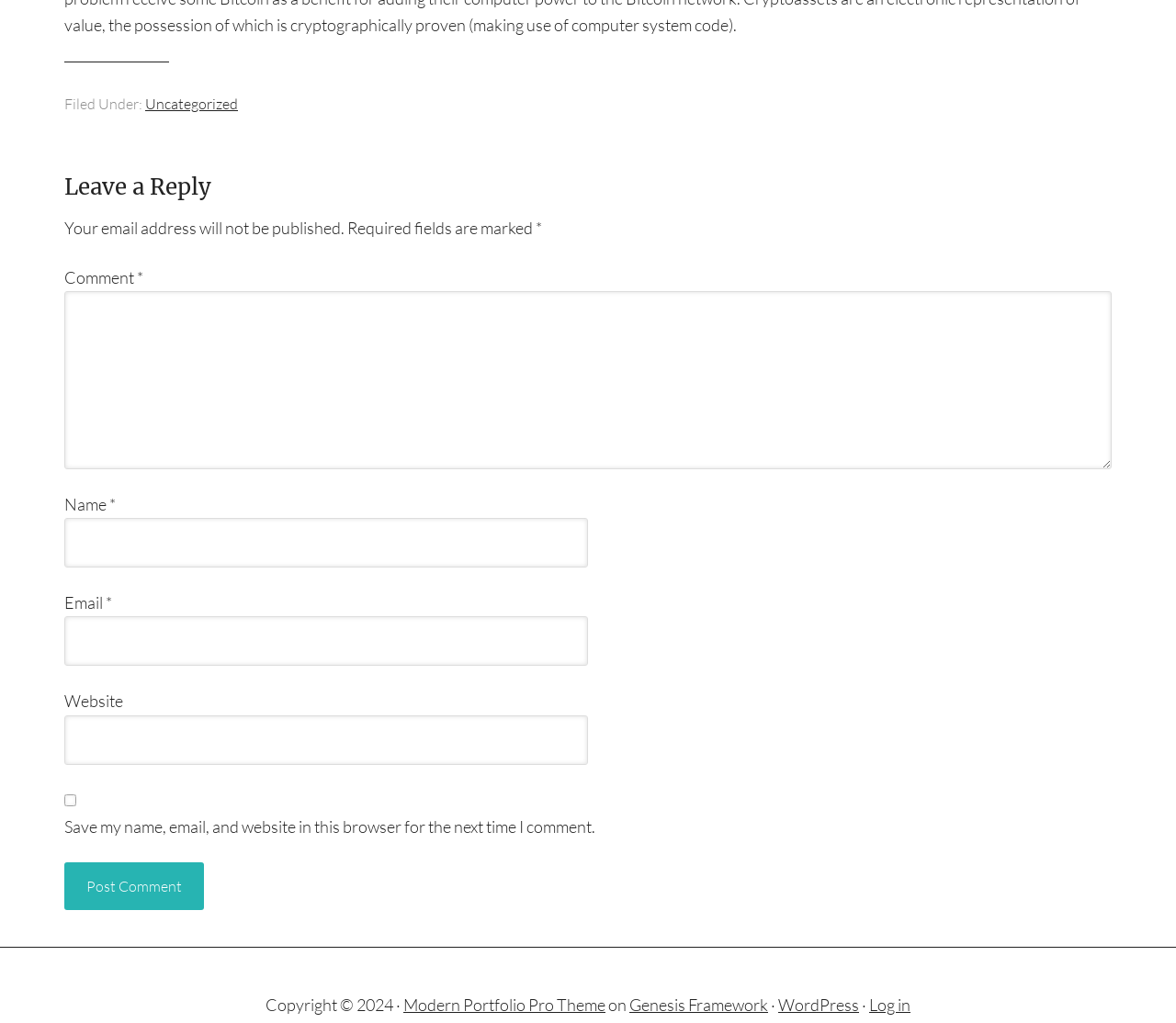Please locate the bounding box coordinates of the element's region that needs to be clicked to follow the instruction: "Enter your name". The bounding box coordinates should be provided as four float numbers between 0 and 1, i.e., [left, top, right, bottom].

[0.055, 0.506, 0.5, 0.555]